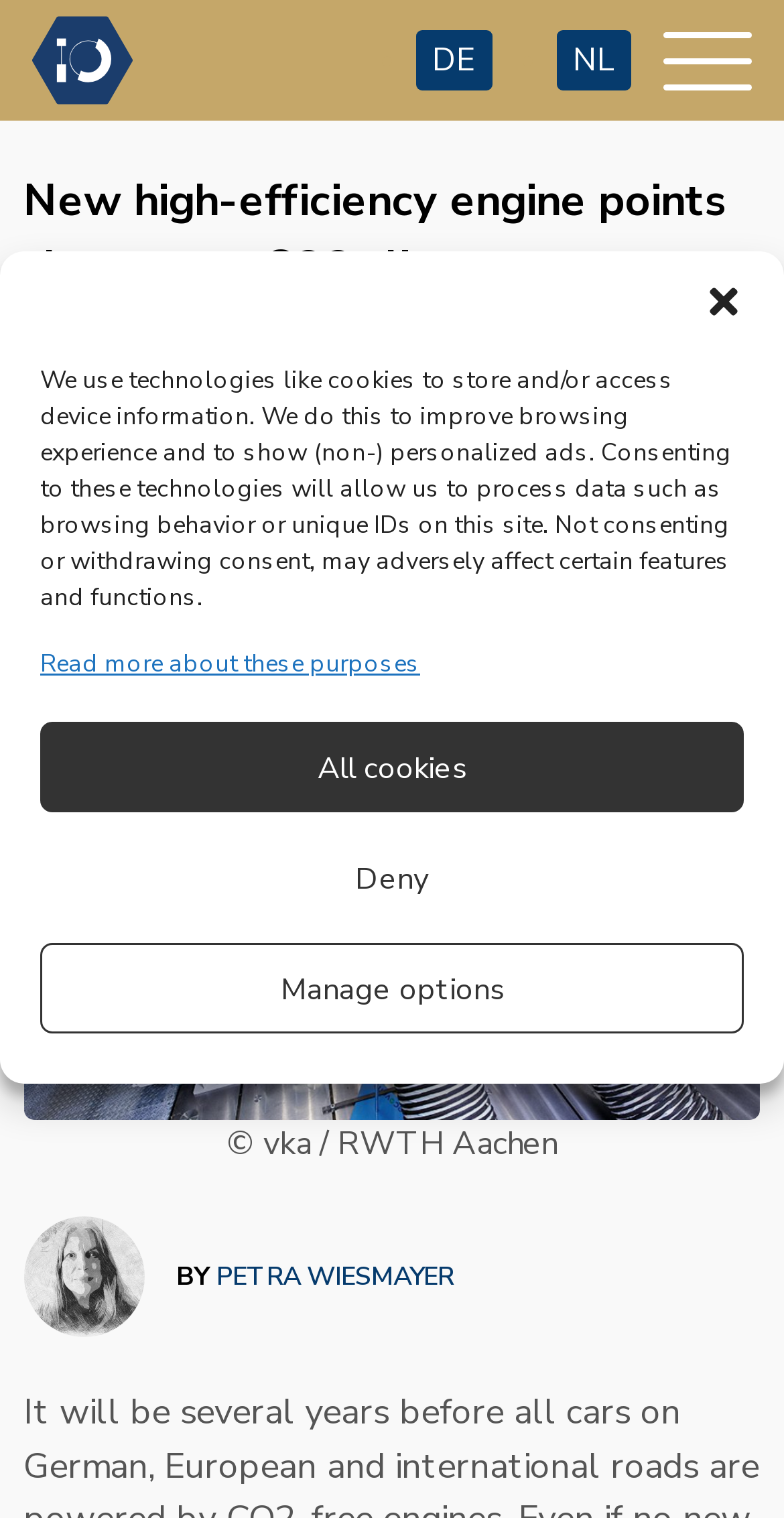Specify the bounding box coordinates of the area that needs to be clicked to achieve the following instruction: "Open the Menu".

[0.846, 0.021, 0.959, 0.059]